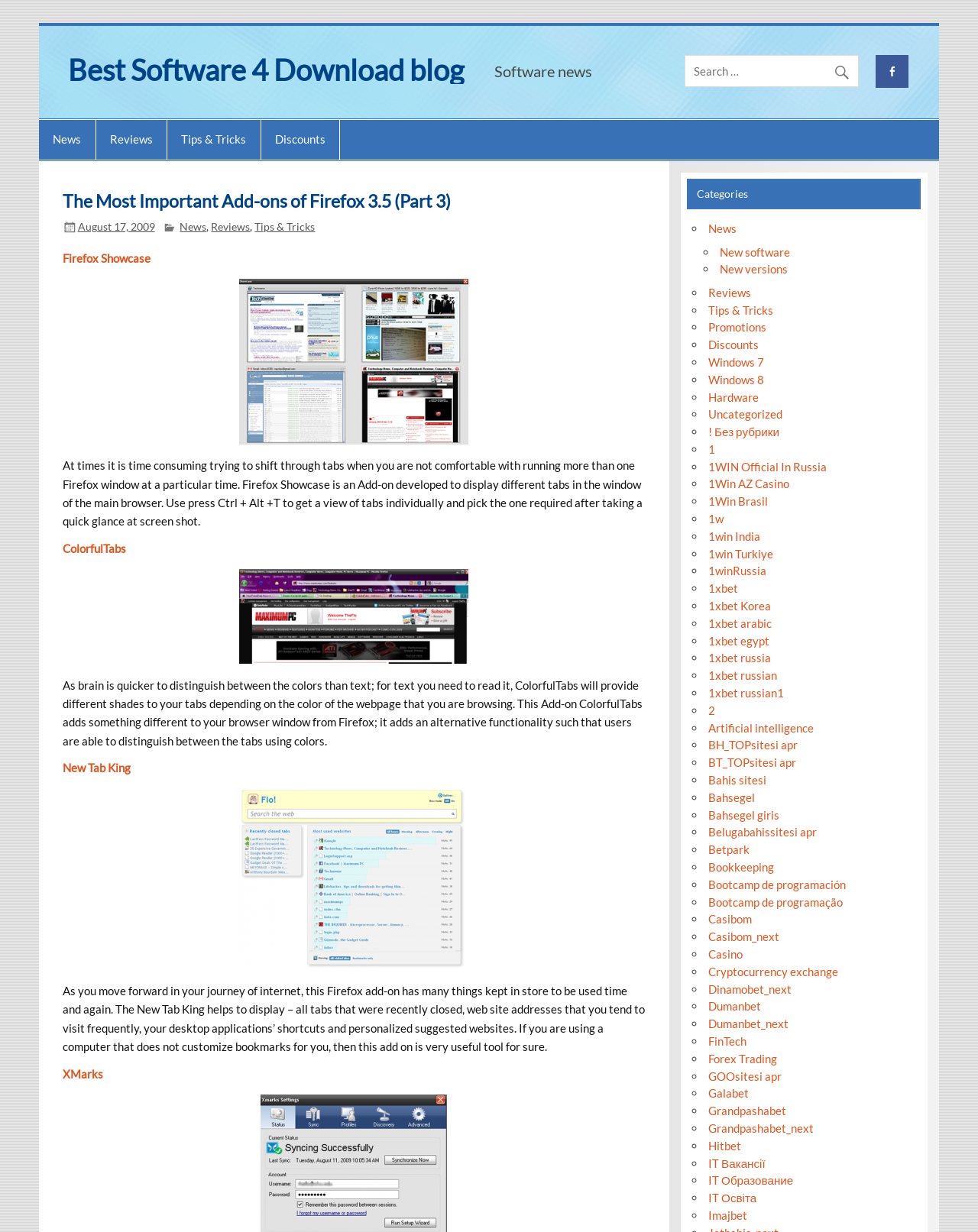Please determine the bounding box coordinates of the element's region to click in order to carry out the following instruction: "Check out New Tab King". The coordinates should be four float numbers between 0 and 1, i.e., [left, top, right, bottom].

[0.064, 0.618, 0.133, 0.629]